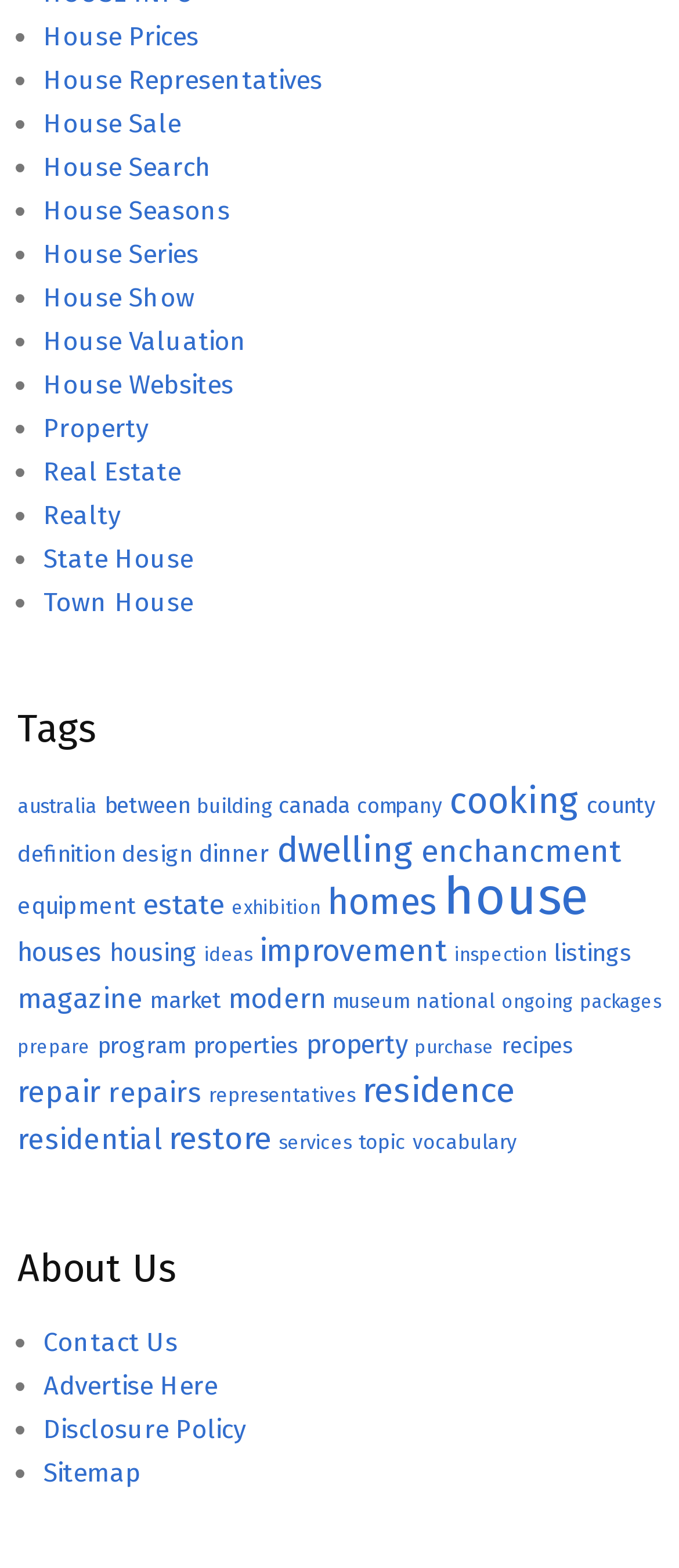How many list markers are there? Analyze the screenshot and reply with just one word or a short phrase.

25